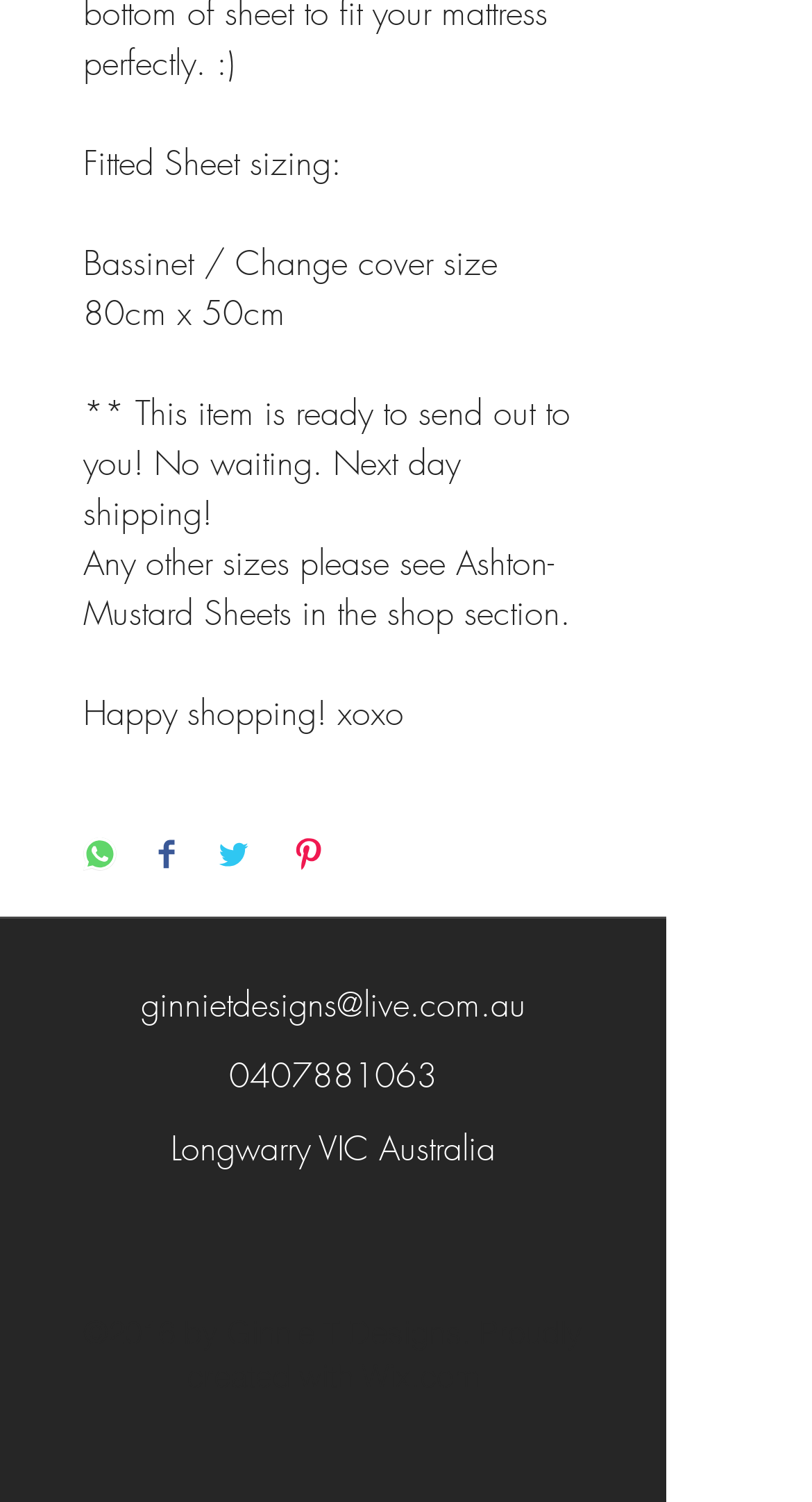Identify and provide the bounding box coordinates of the UI element described: "aria-label="Pin on Pinterest"". The coordinates should be formatted as [left, top, right, bottom], with each number being a float between 0 and 1.

[0.359, 0.557, 0.4, 0.583]